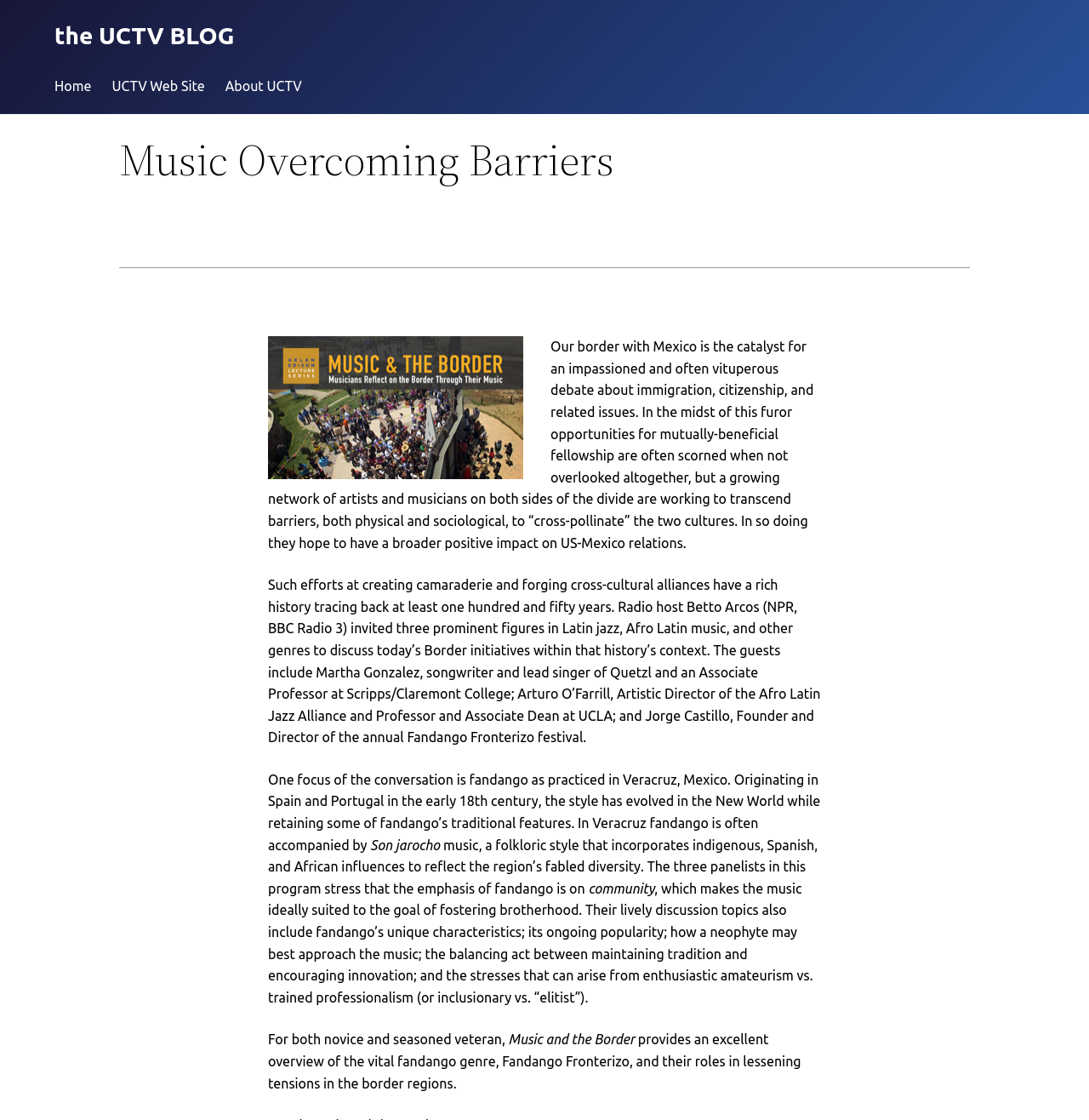Please find the bounding box coordinates in the format (top-left x, top-left y, bottom-right x, bottom-right y) for the given element description. Ensure the coordinates are floating point numbers between 0 and 1. Description: About UCTV

[0.207, 0.067, 0.277, 0.087]